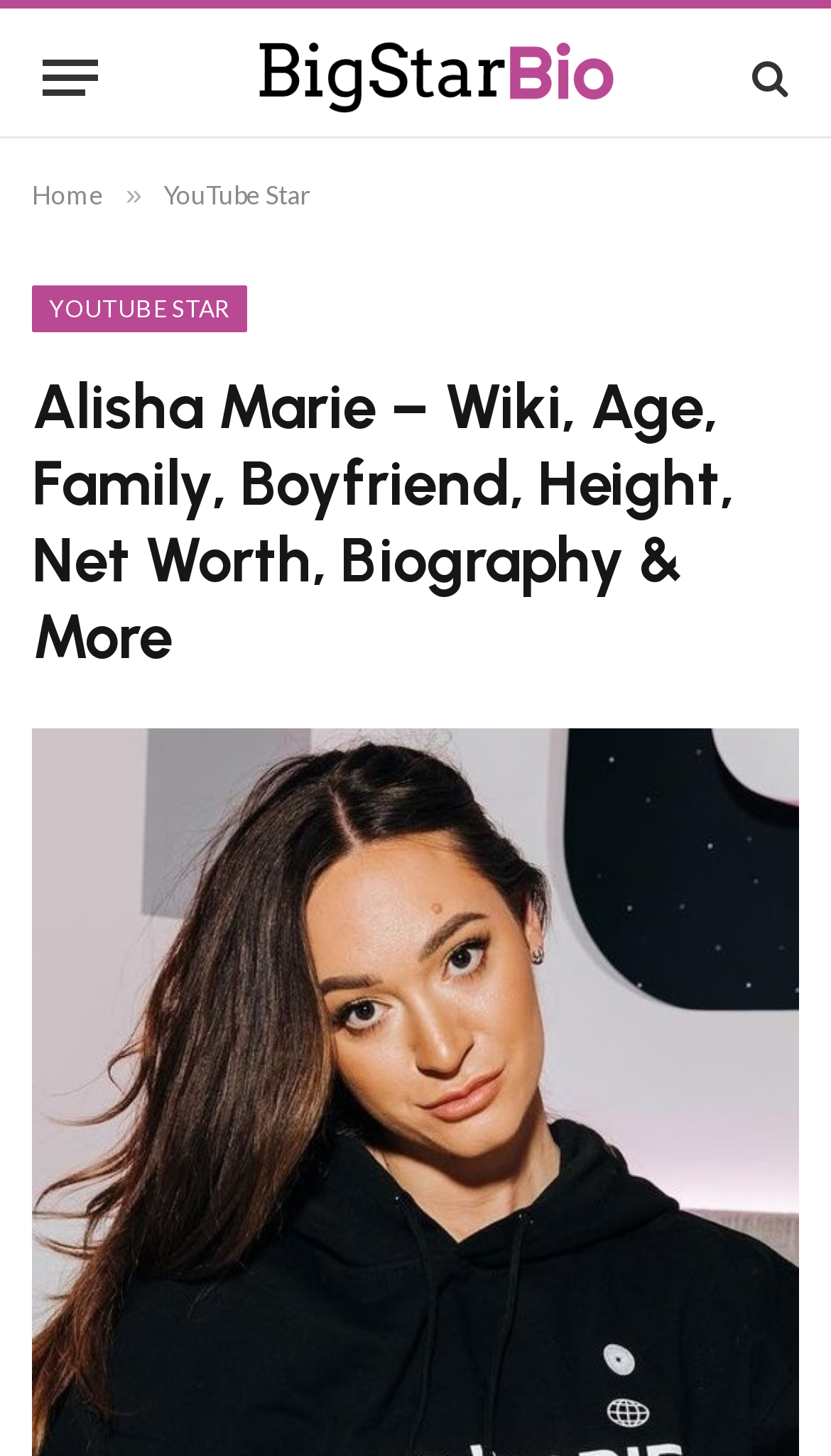Give a short answer using one word or phrase for the question:
What is the name of the YouTube star?

Alisha Marie